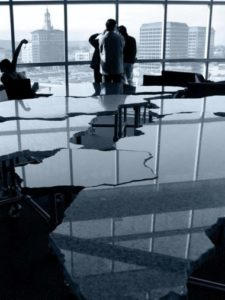Provide an in-depth description of all elements within the image.

The image captures a reflective conference table shaped like a map of Africa, set in a modern office space with large windows that provide a view of a cityscape. Silhouetted against the light, several figures can be seen engaged in discussion, suggesting collaboration and strategic planning. The stark contrast between the deep shadows on the table and the illuminated background emphasizes the importance of leadership and ethical decision-making in a corporate environment. This visual representation aligns with themes of ethical leadership, as highlighted in the accompanying text, which discusses the complexities and challenges leaders face in fostering an ethical culture within organizations.